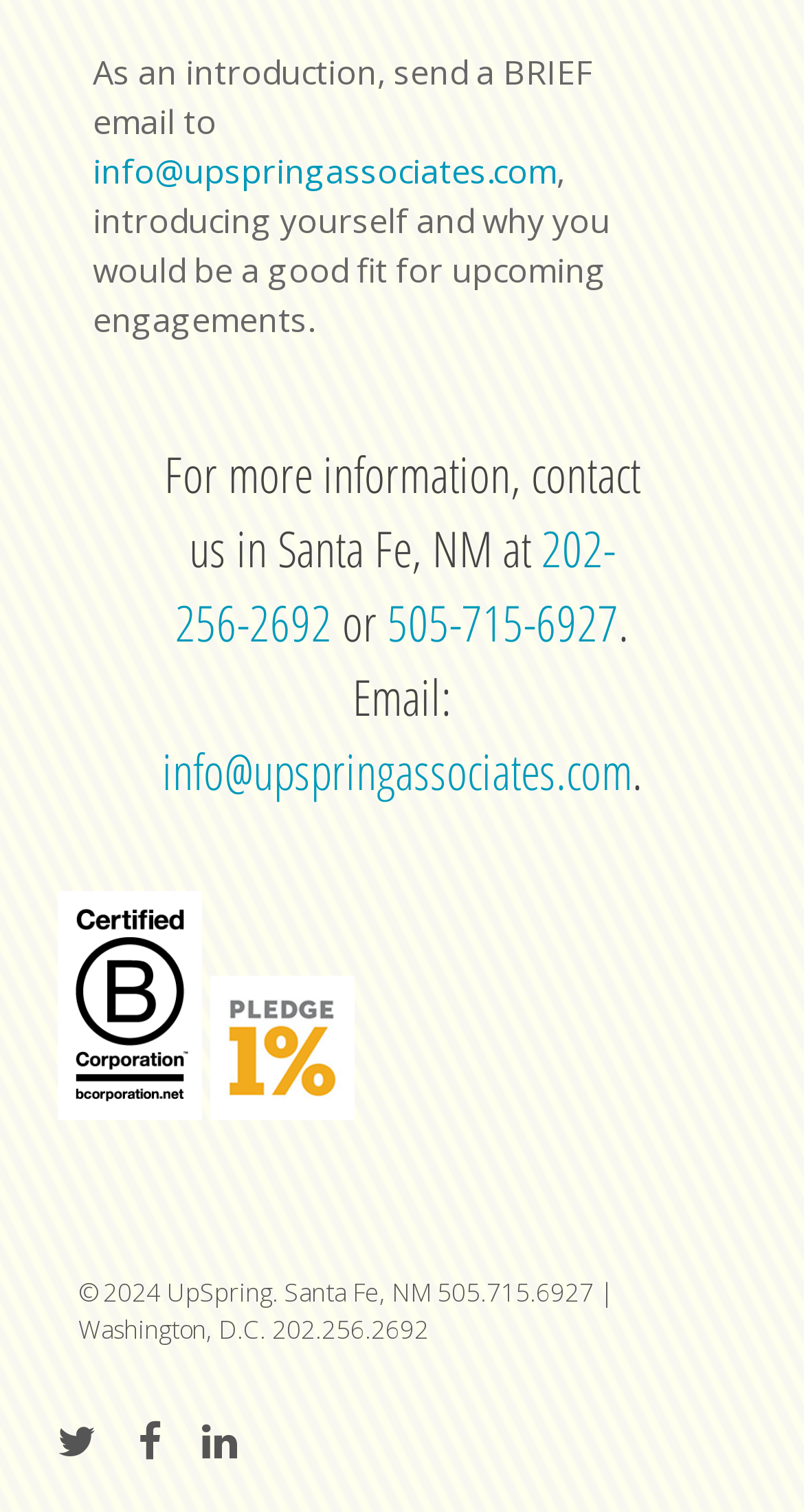What are the phone numbers to contact in Santa Fe, NM and Washington, D.C.?
Use the screenshot to answer the question with a single word or phrase.

505-715-6927, 202-256-2692